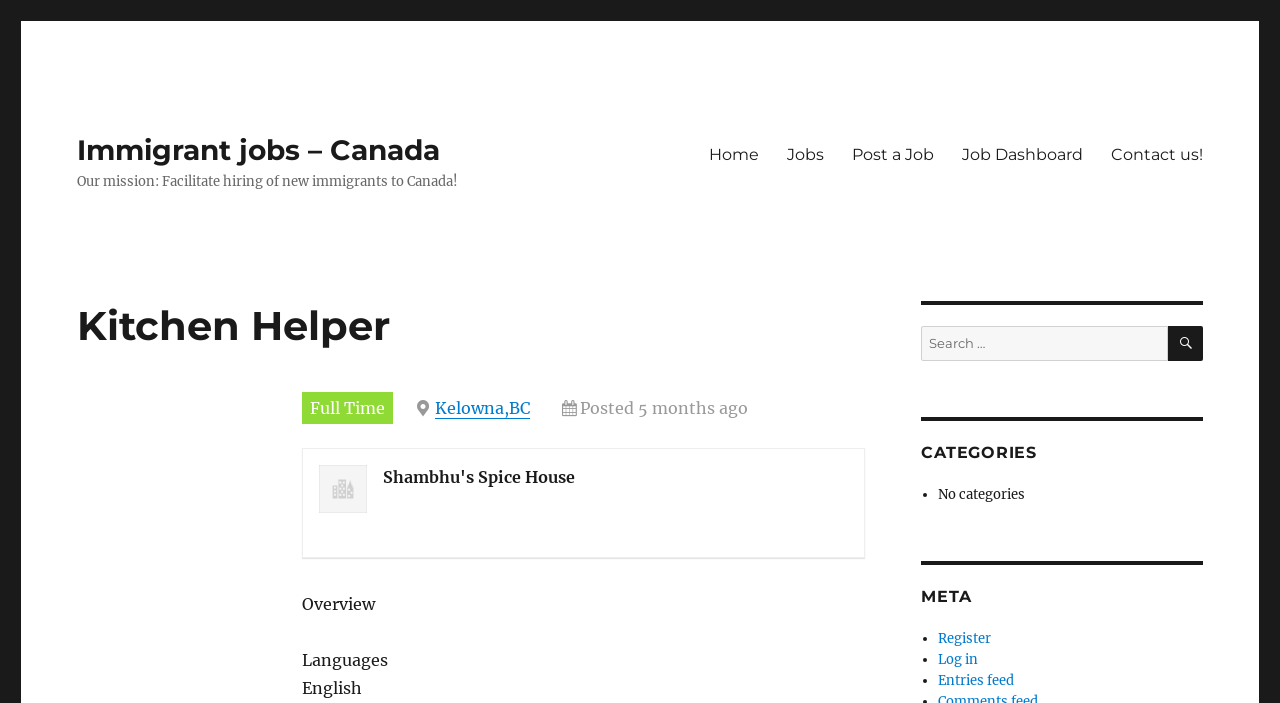Provide the bounding box coordinates of the HTML element this sentence describes: "Life Style". The bounding box coordinates consist of four float numbers between 0 and 1, i.e., [left, top, right, bottom].

None